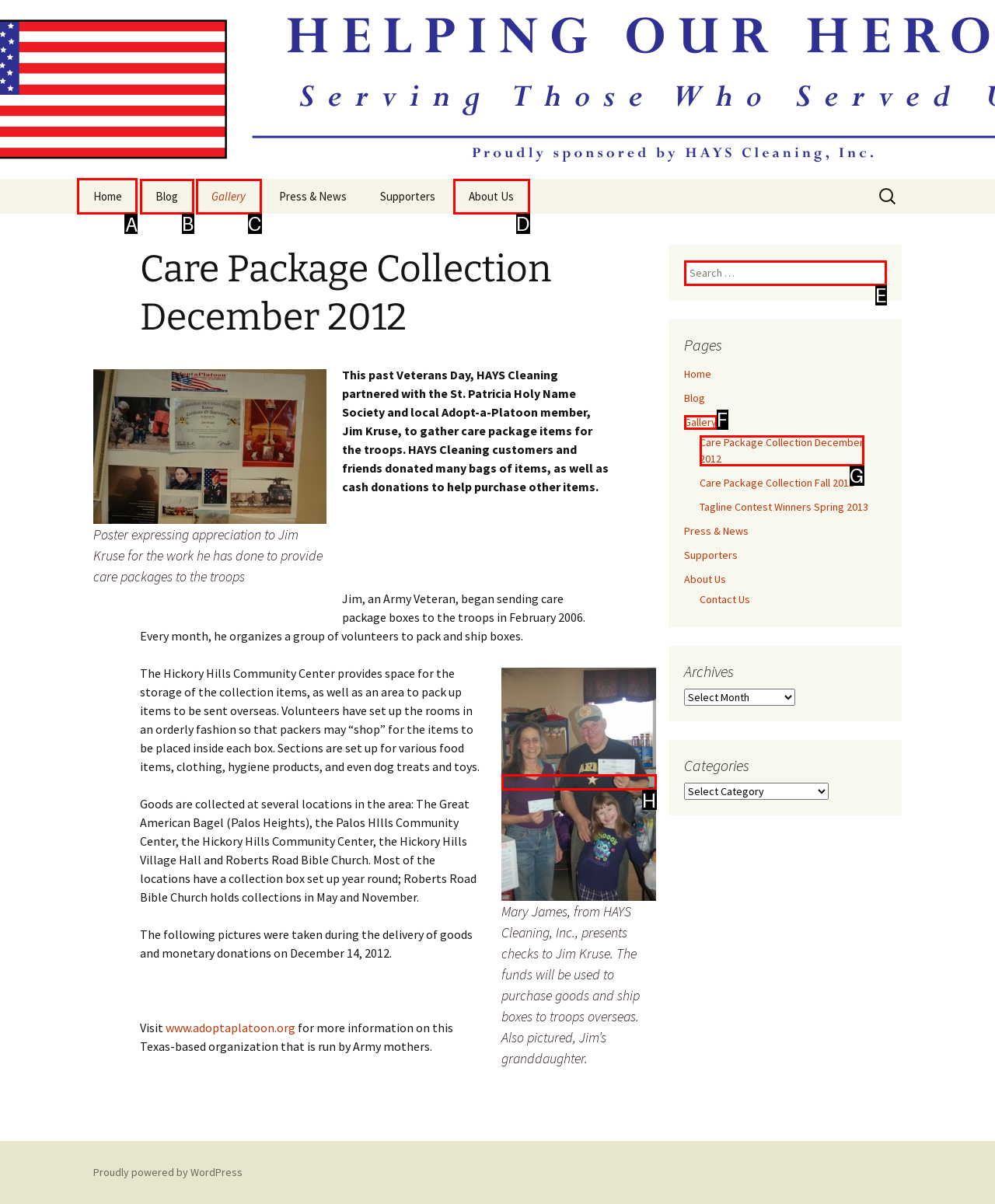Select the correct HTML element to complete the following task: Go to Home page
Provide the letter of the choice directly from the given options.

A